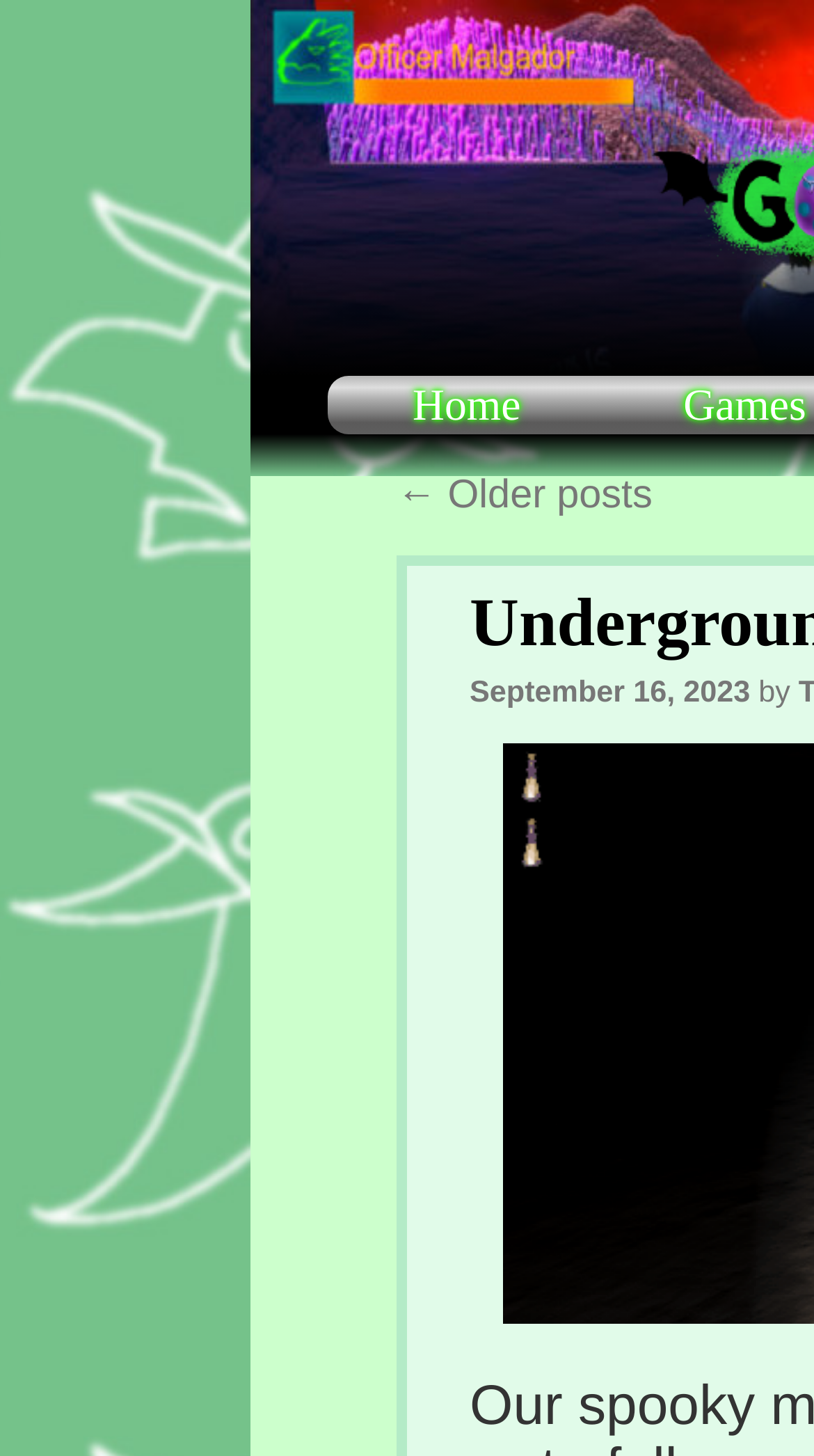Extract the bounding box coordinates of the UI element described: "RIBA CPD". Provide the coordinates in the format [left, top, right, bottom] with values ranging from 0 to 1.

None